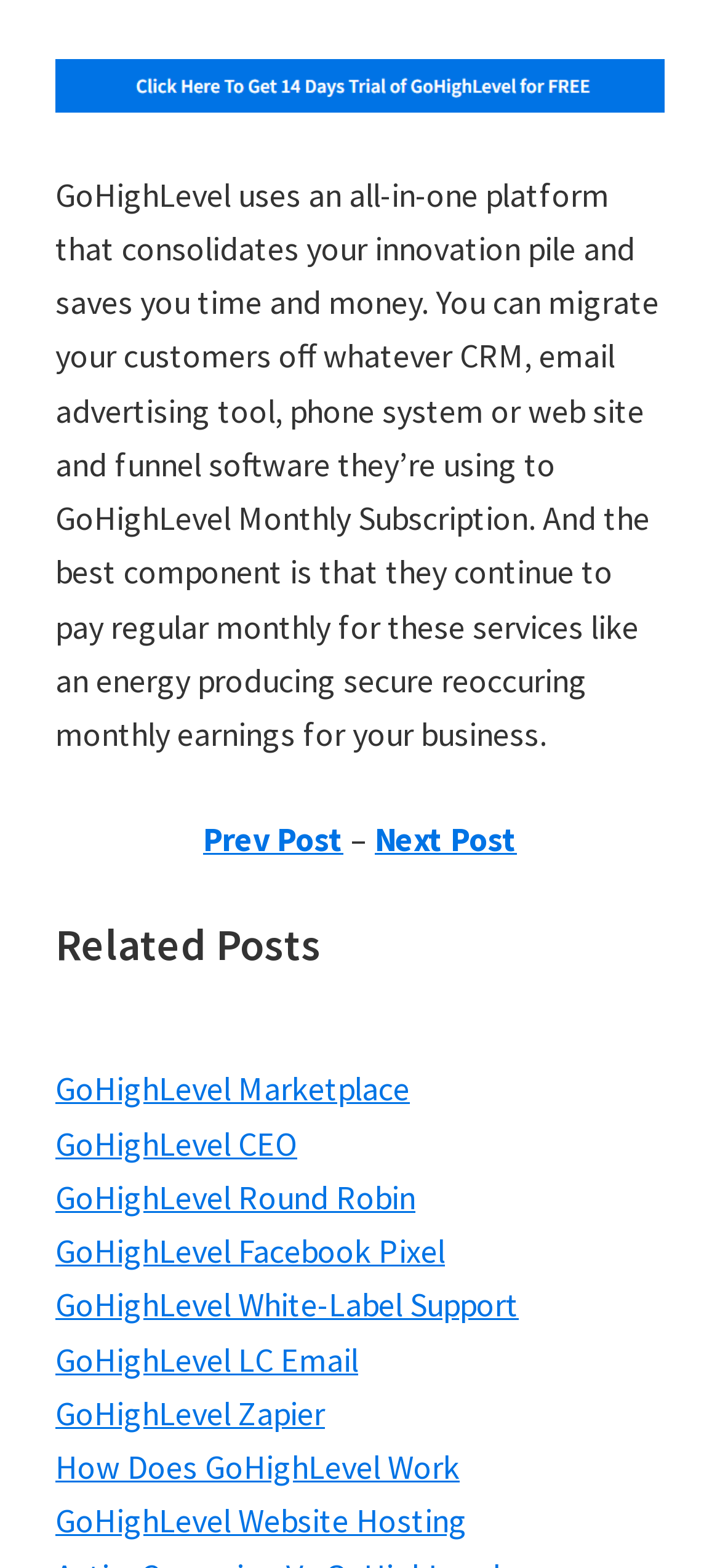Identify the bounding box coordinates for the UI element that matches this description: "How Does GoHighLevel Work".

[0.077, 0.922, 0.638, 0.949]